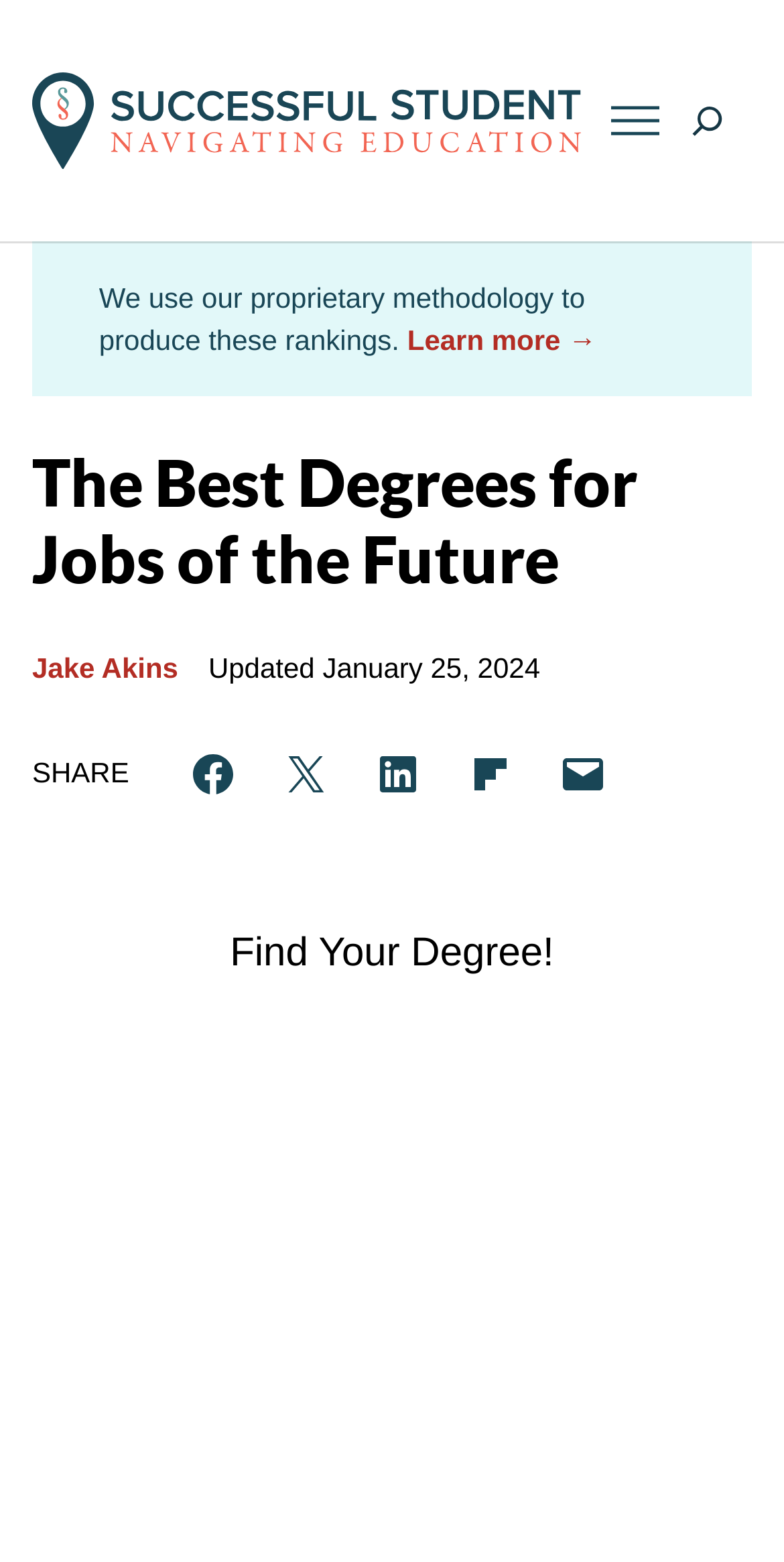What is the purpose of the search field?
Based on the image, answer the question with as much detail as possible.

I determined the purpose of the search field by looking at the button 'Expand search field' which is located next to the search input field, indicating that it's used to expand the search field.